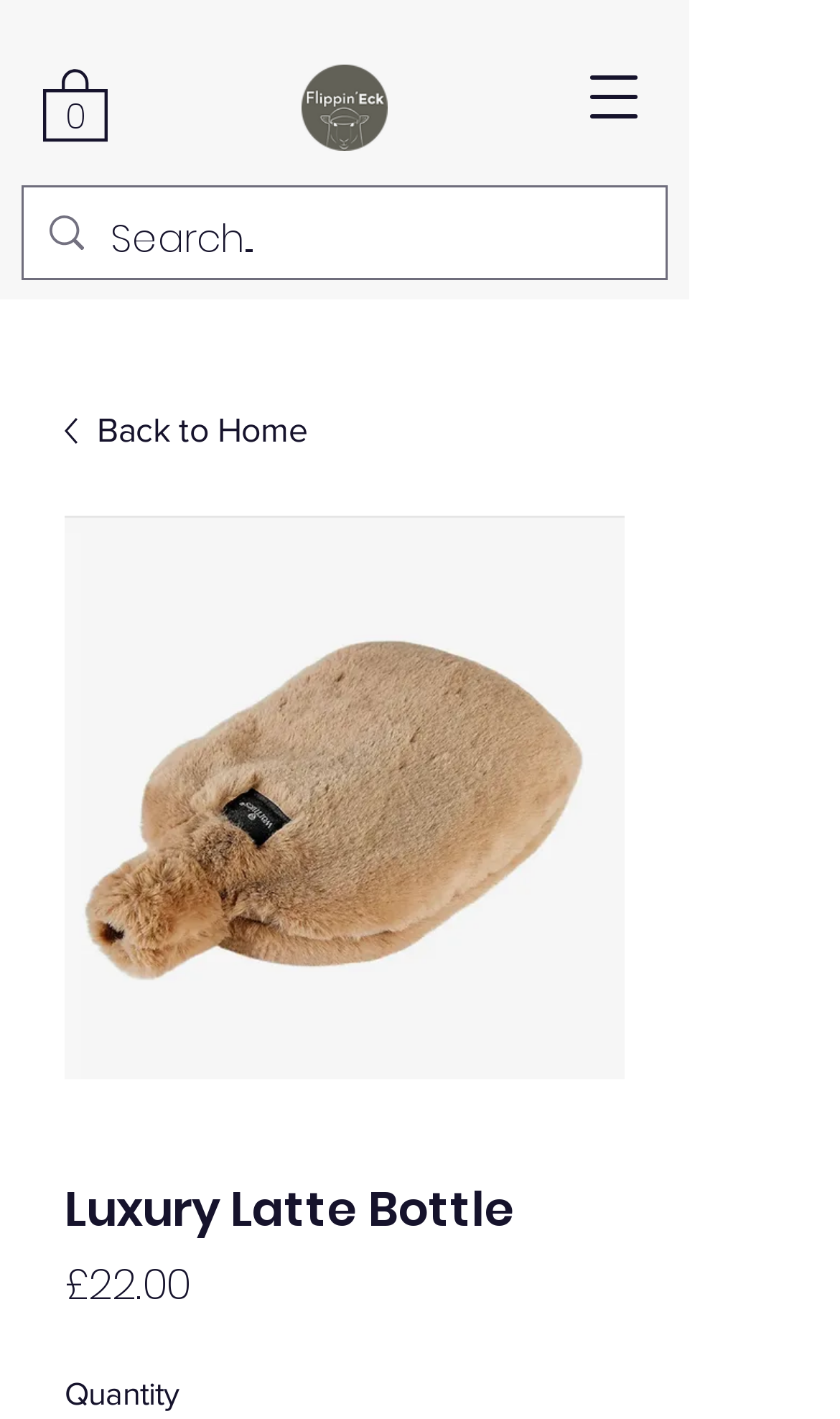Answer succinctly with a single word or phrase:
What is the image above the product name?

Luxury Latte Bottle